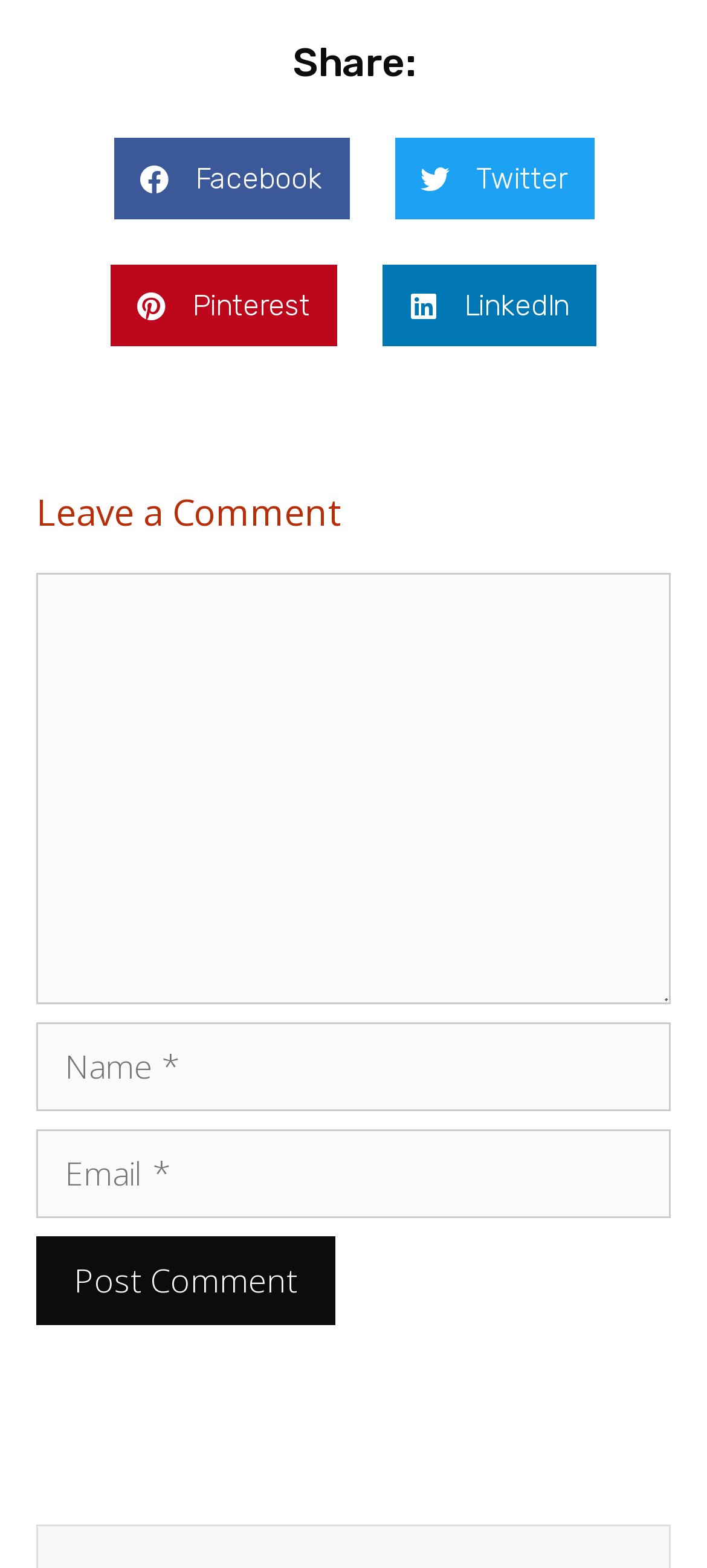Find the bounding box coordinates for the HTML element described as: "parent_node: Comment name="author" placeholder="Name *"". The coordinates should consist of four float values between 0 and 1, i.e., [left, top, right, bottom].

[0.051, 0.652, 0.949, 0.709]